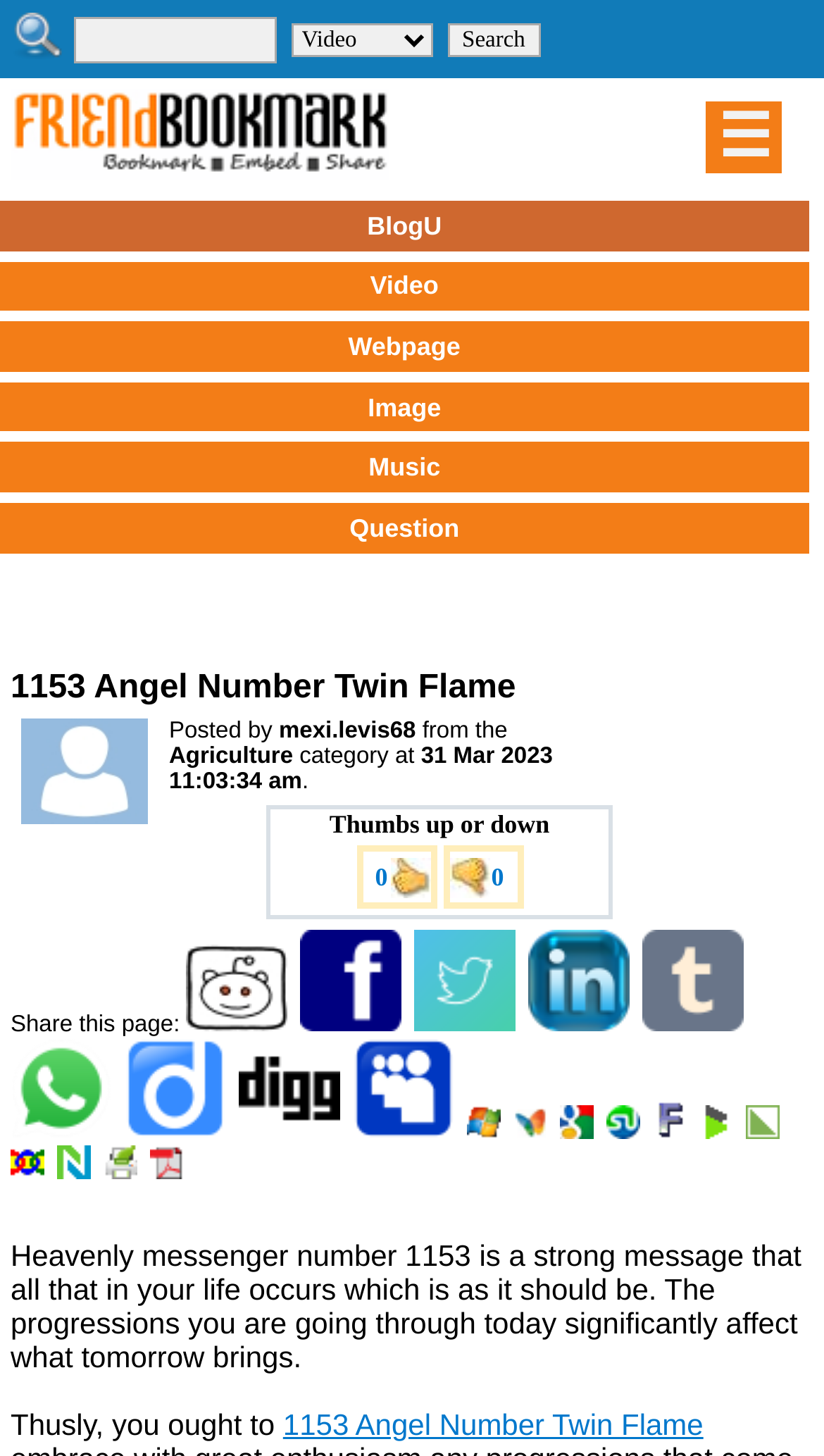Identify the bounding box coordinates of the element that should be clicked to fulfill this task: "Share this page on Facebook". The coordinates should be provided as four float numbers between 0 and 1, i.e., [left, top, right, bottom].

[0.365, 0.695, 0.495, 0.713]